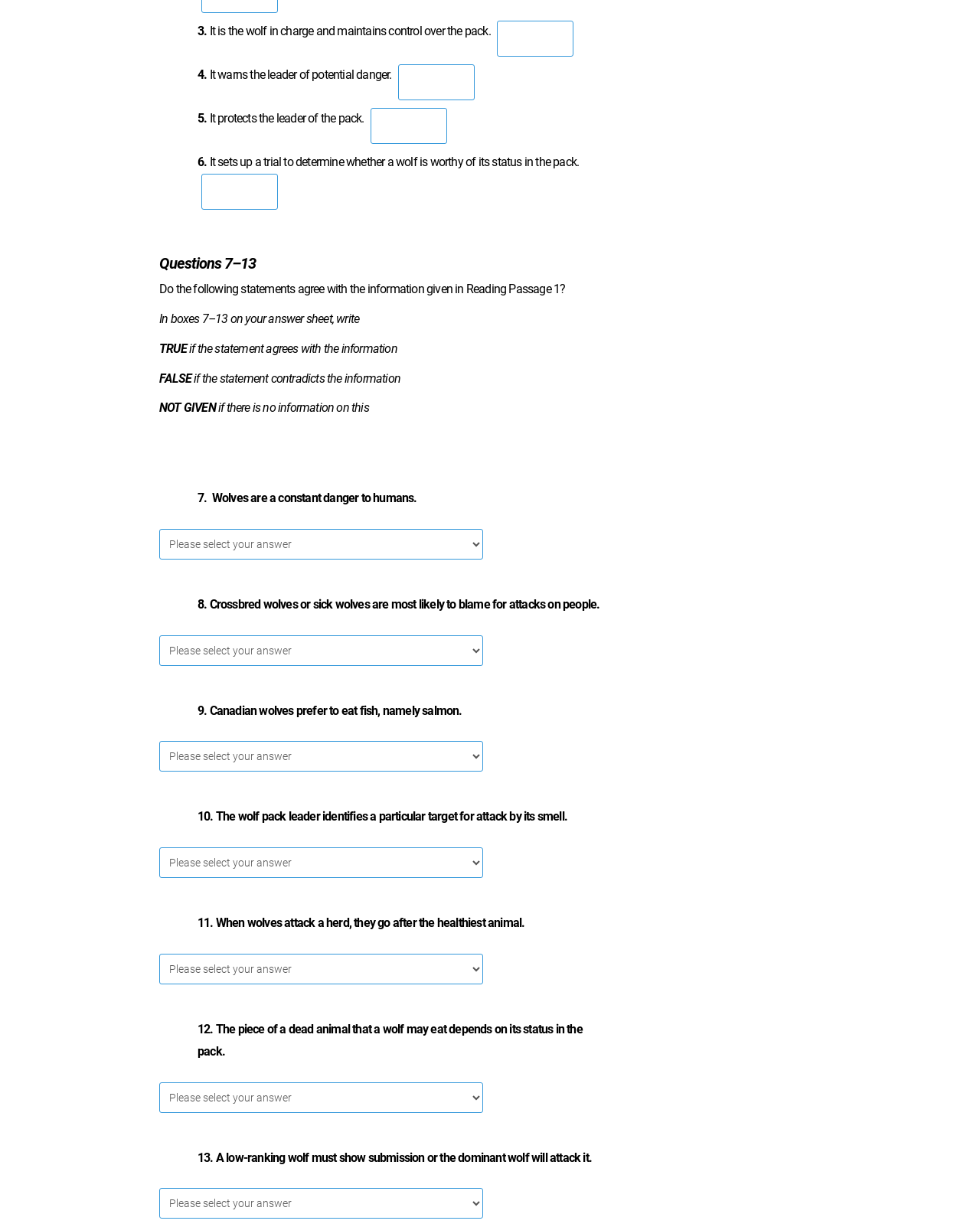Determine the coordinates of the bounding box that should be clicked to complete the instruction: "Type an answer for question 3". The coordinates should be represented by four float numbers between 0 and 1: [left, top, right, bottom].

[0.507, 0.017, 0.585, 0.046]